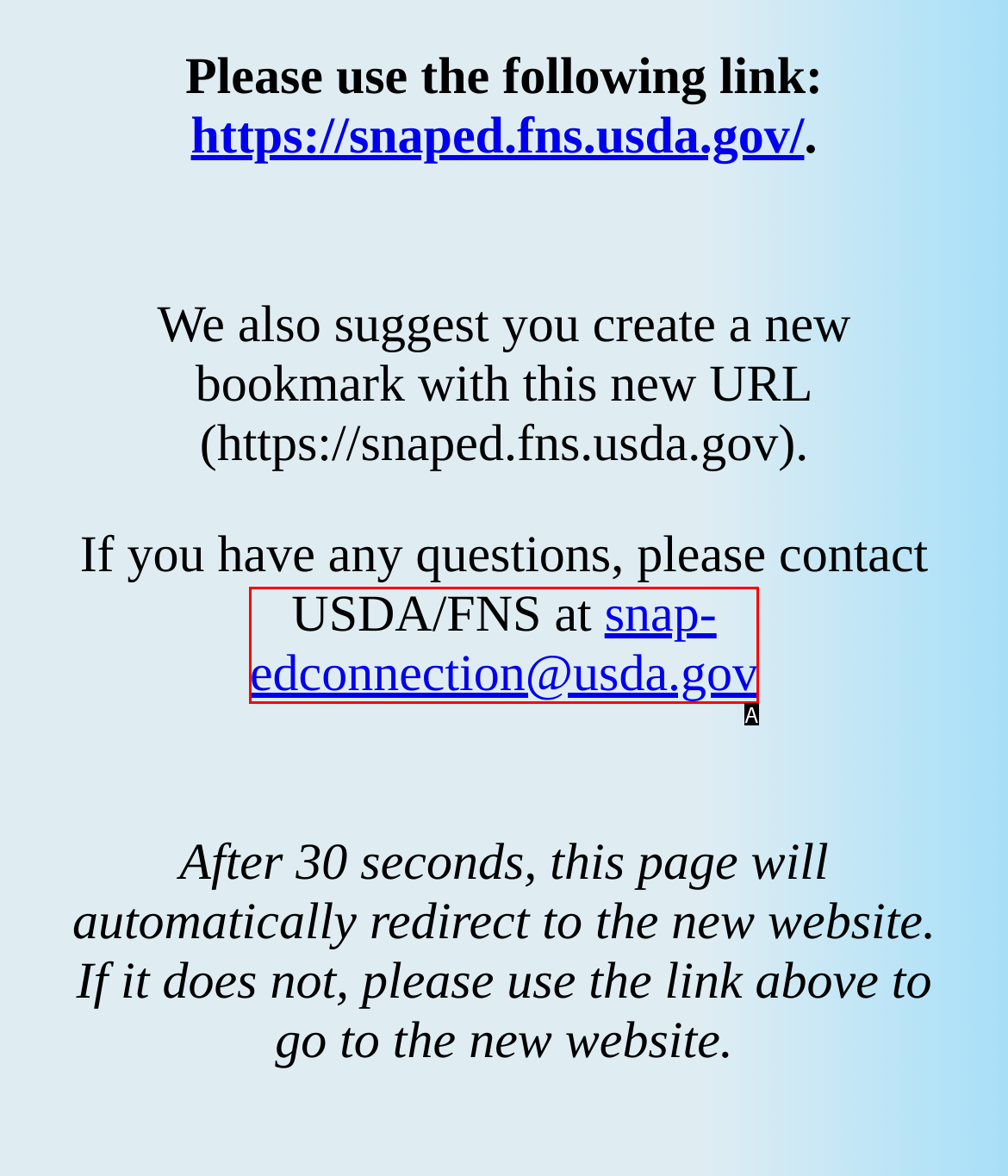Match the HTML element to the description: snap-edconnection@usda.gov. Respond with the letter of the correct option directly.

A